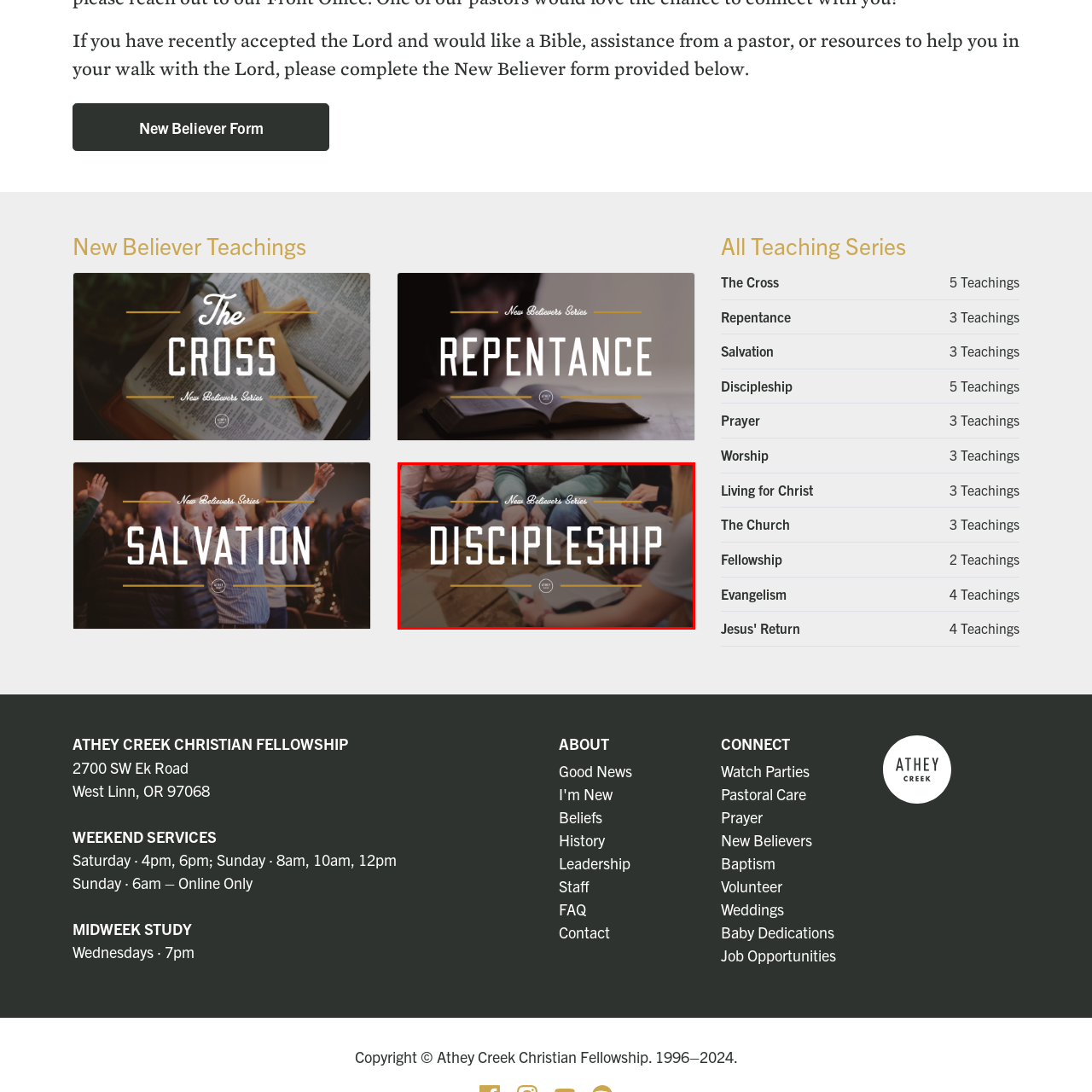Analyze the picture within the red frame, What are the individuals in the image likely doing? 
Provide a one-word or one-phrase response.

Group discussion or study